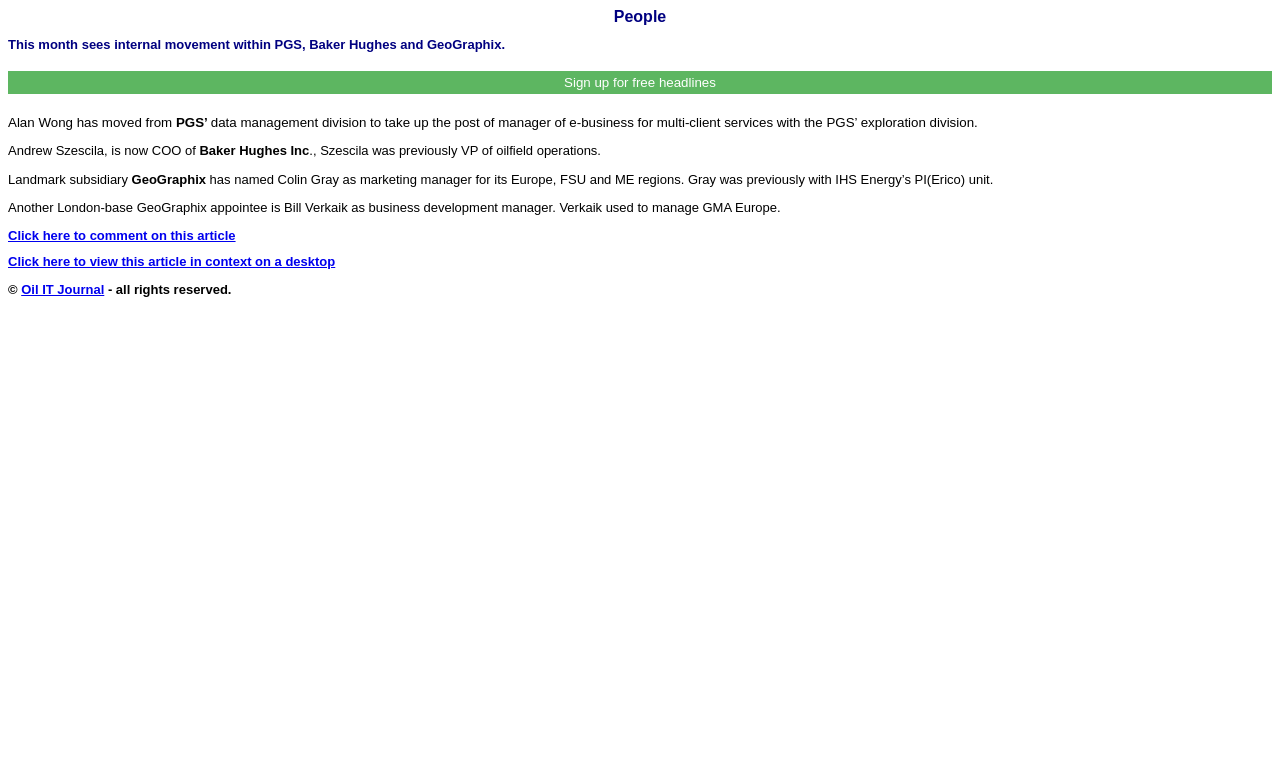What is the company where Alan Wong moved to?
Look at the screenshot and respond with one word or a short phrase.

PGS